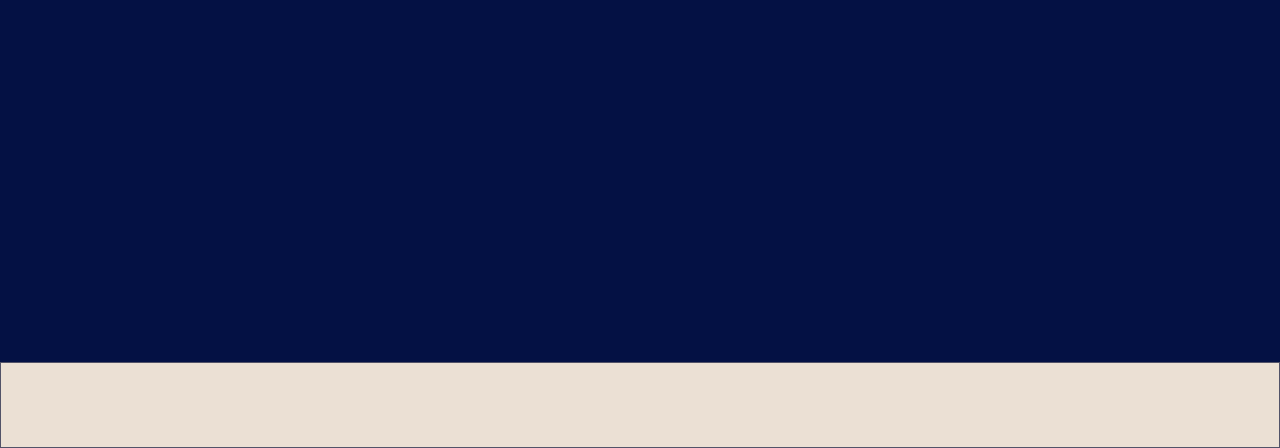Point out the bounding box coordinates of the section to click in order to follow this instruction: "View 'About Us' page".

[0.266, 0.423, 0.456, 0.49]